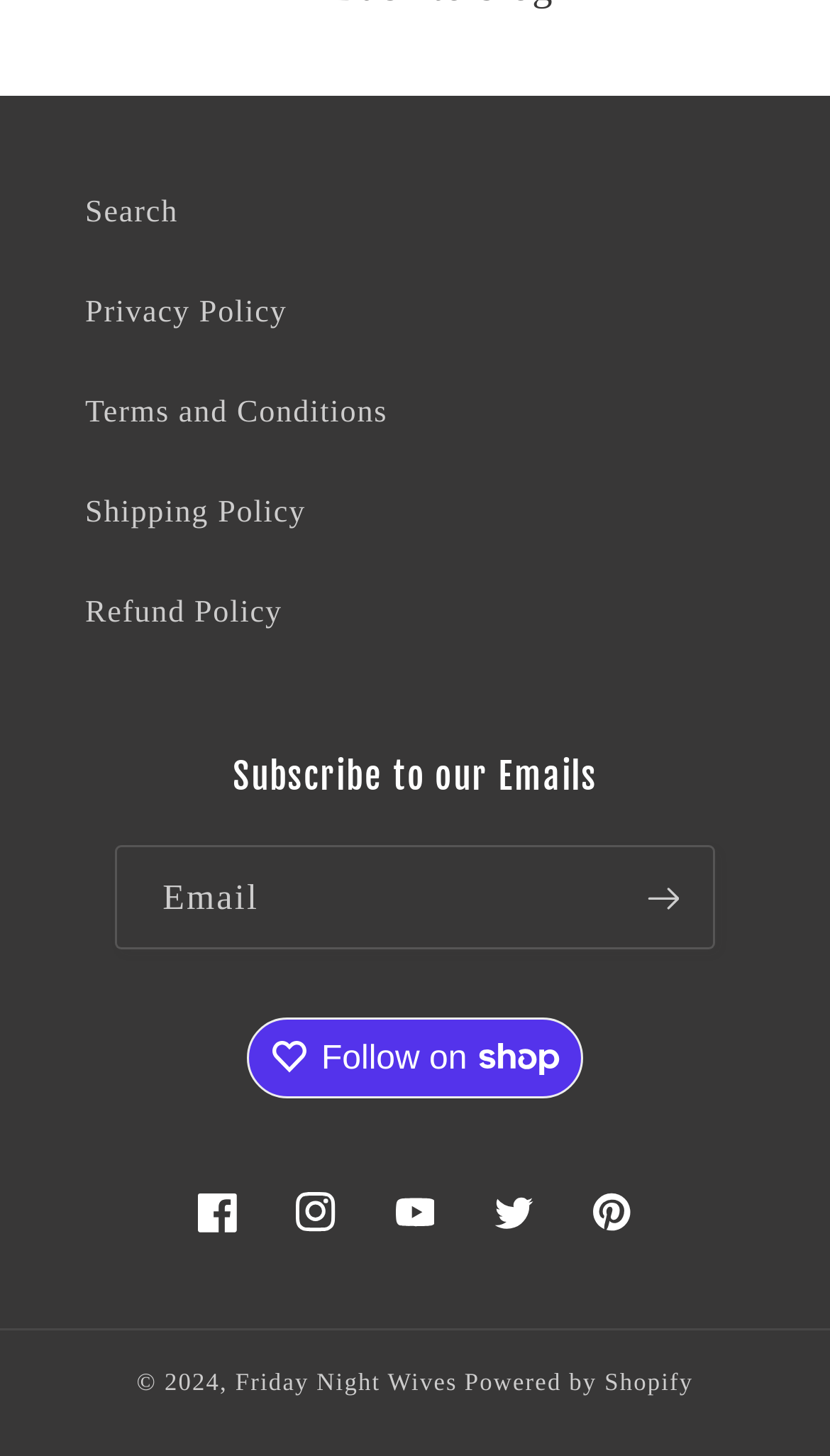For the following element description, predict the bounding box coordinates in the format (top-left x, top-left y, bottom-right x, bottom-right y). All values should be floating point numbers between 0 and 1. Description: Twitter

[0.559, 0.799, 0.678, 0.866]